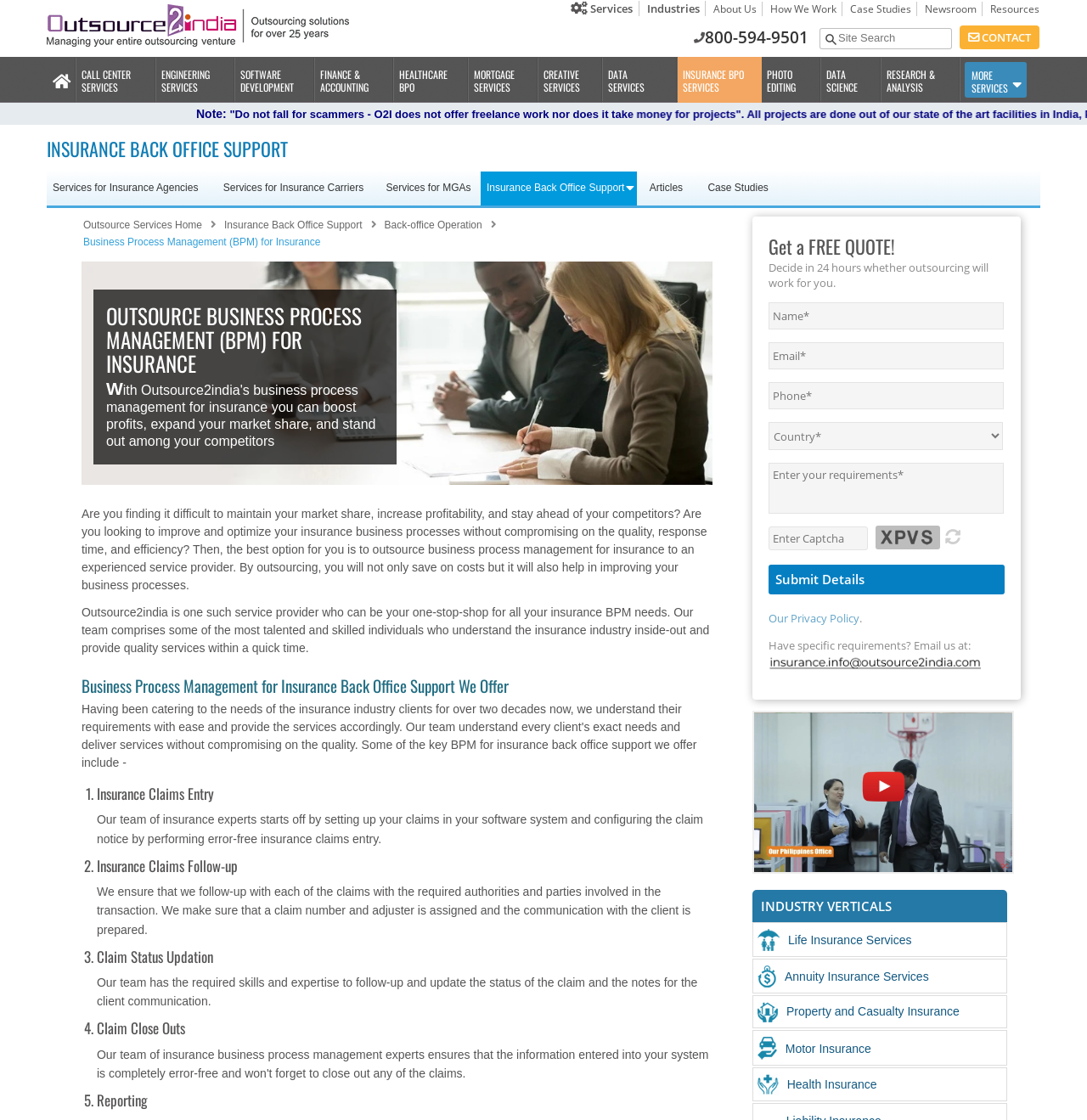Extract the main headline from the webpage and generate its text.

OUTSOURCE BUSINESS PROCESS MANAGEMENT (BPM) FOR INSURANCE